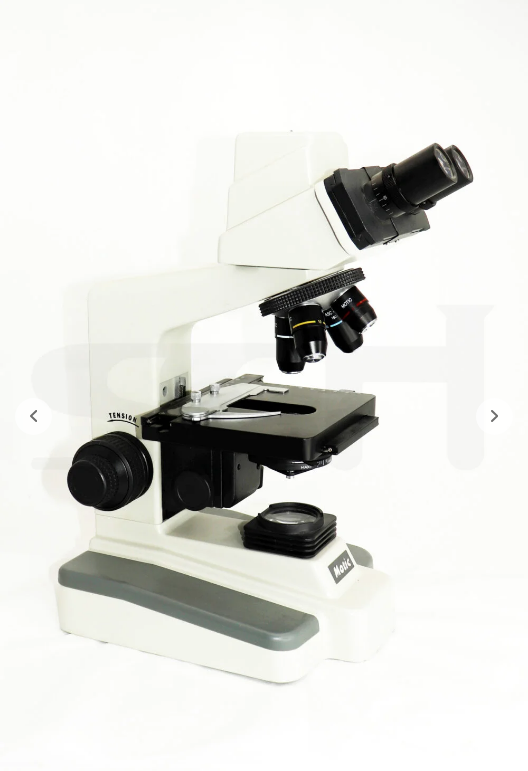What type of eyepiece does the microscope have? Refer to the image and provide a one-word or short phrase answer.

Binocular